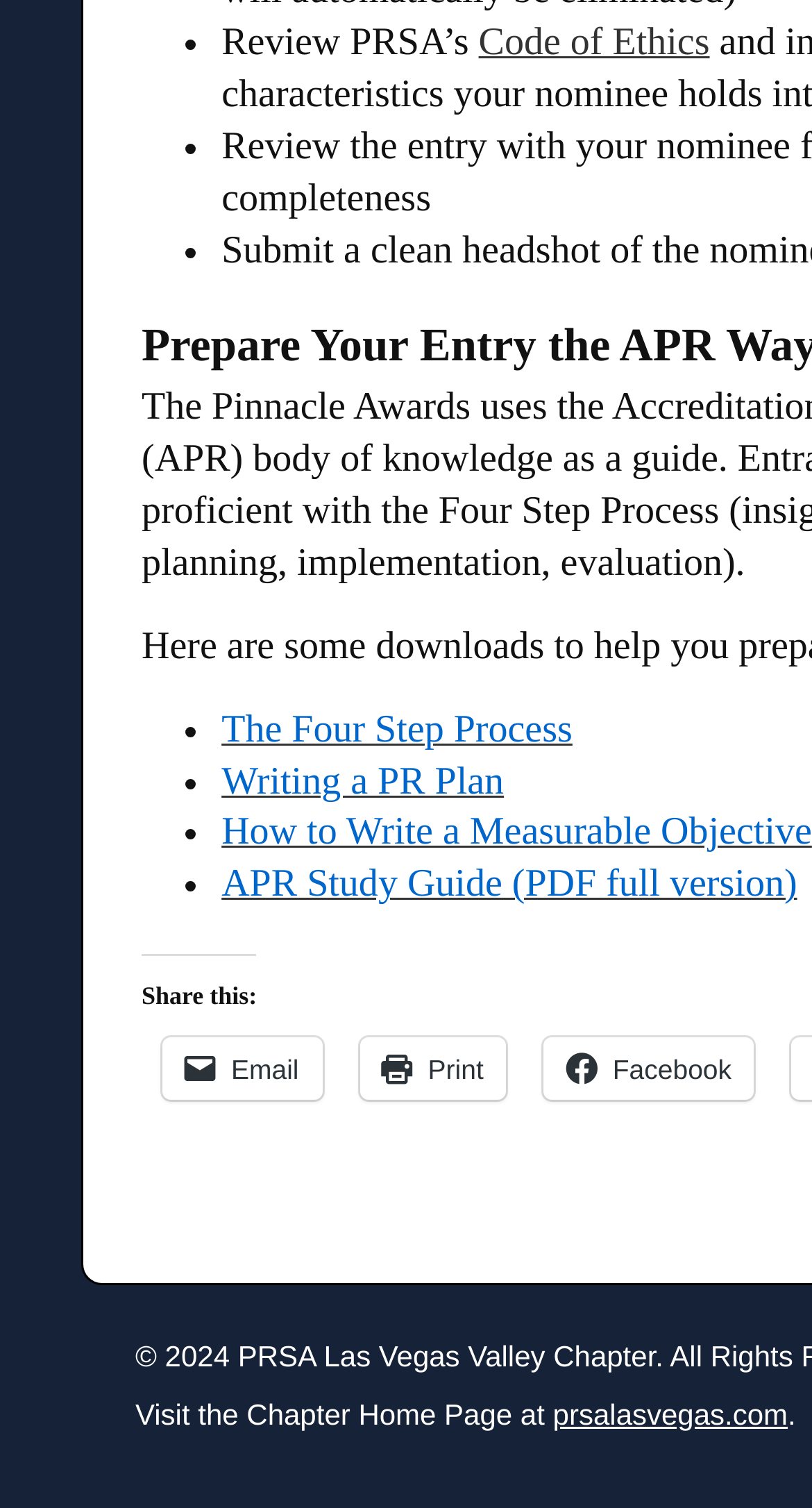Provide a single word or phrase answer to the question: 
What is the last item in the list?

APR Study Guide (PDF full version)